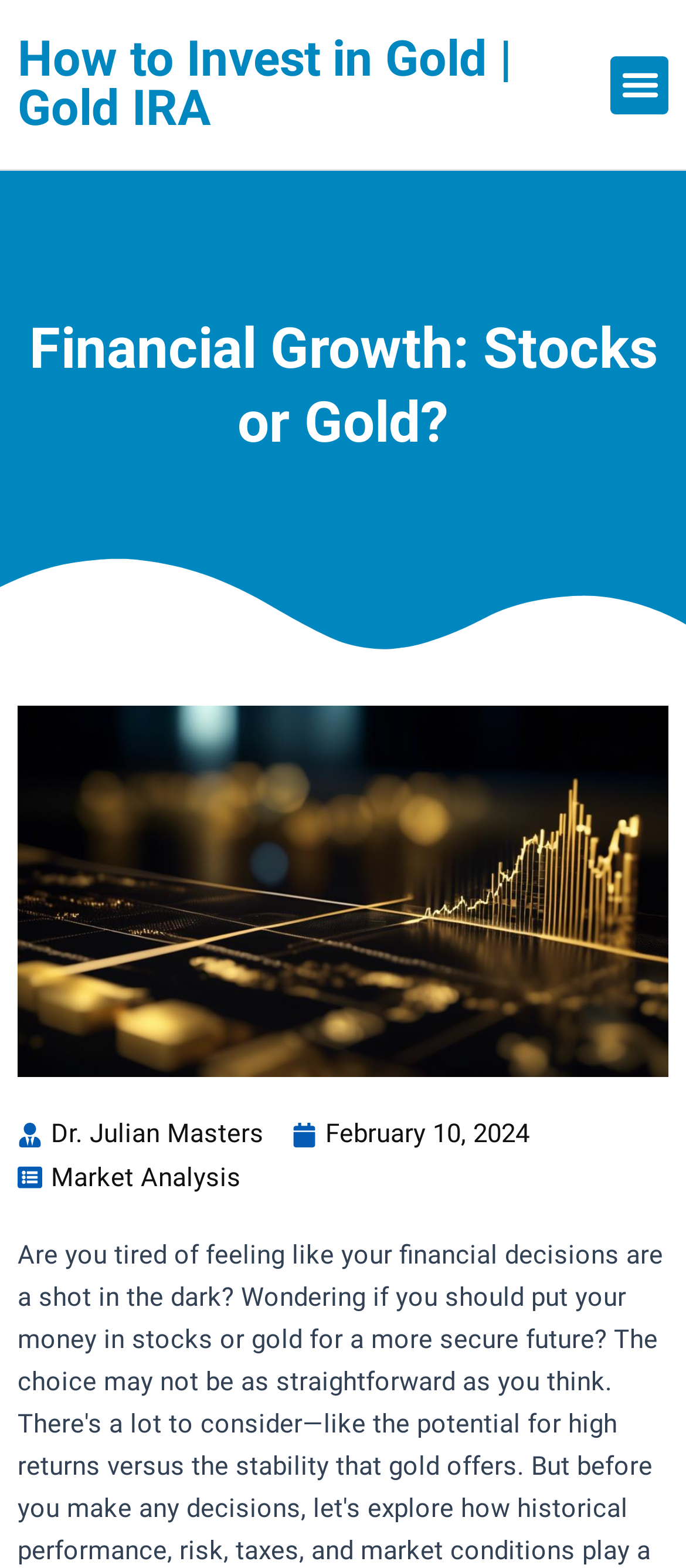What is the topic of the article?
Using the image as a reference, answer with just one word or a short phrase.

Financial Growth